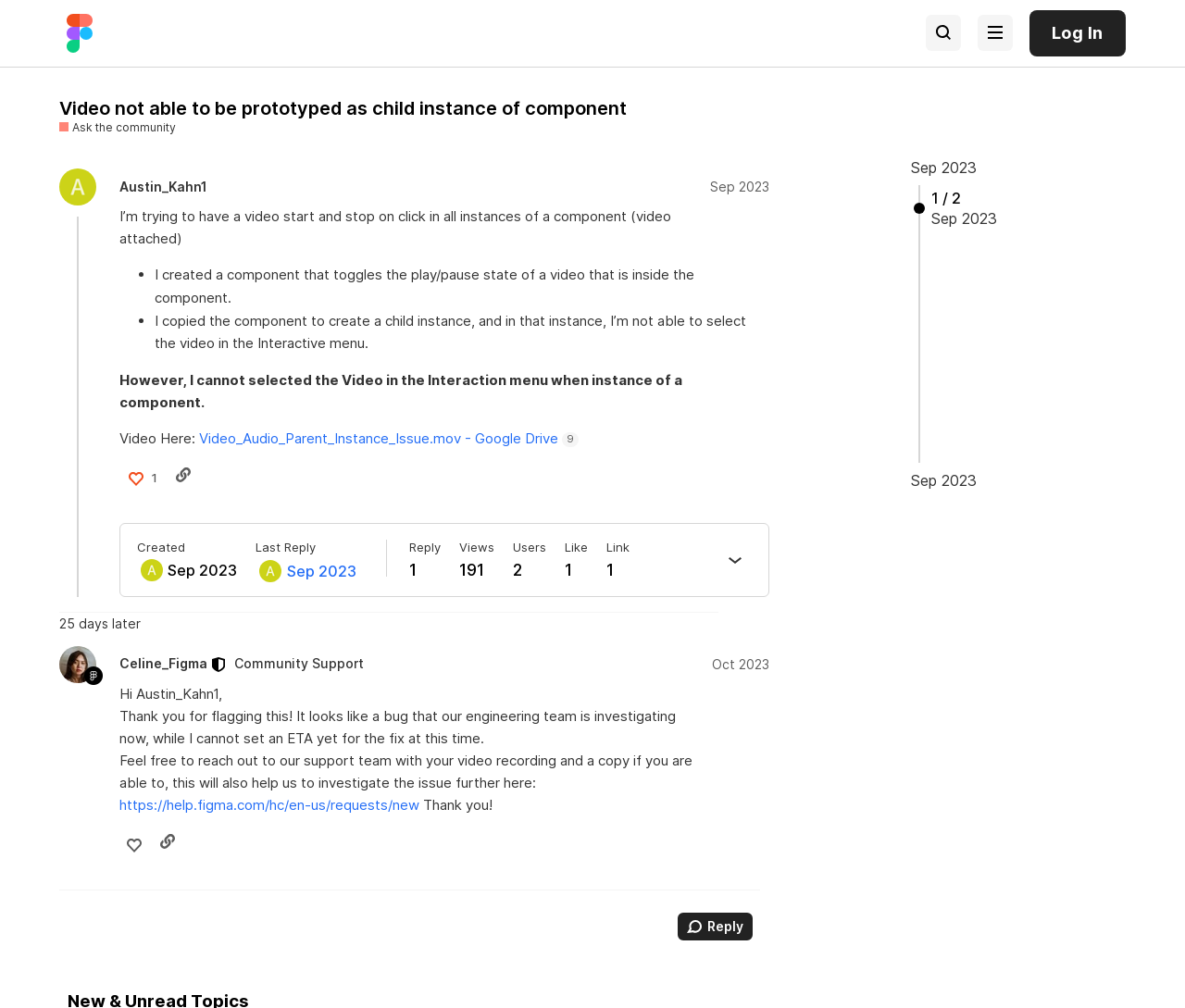Given the description "Figma Community Forum", determine the bounding box of the corresponding UI element.

[0.05, 0.014, 0.102, 0.052]